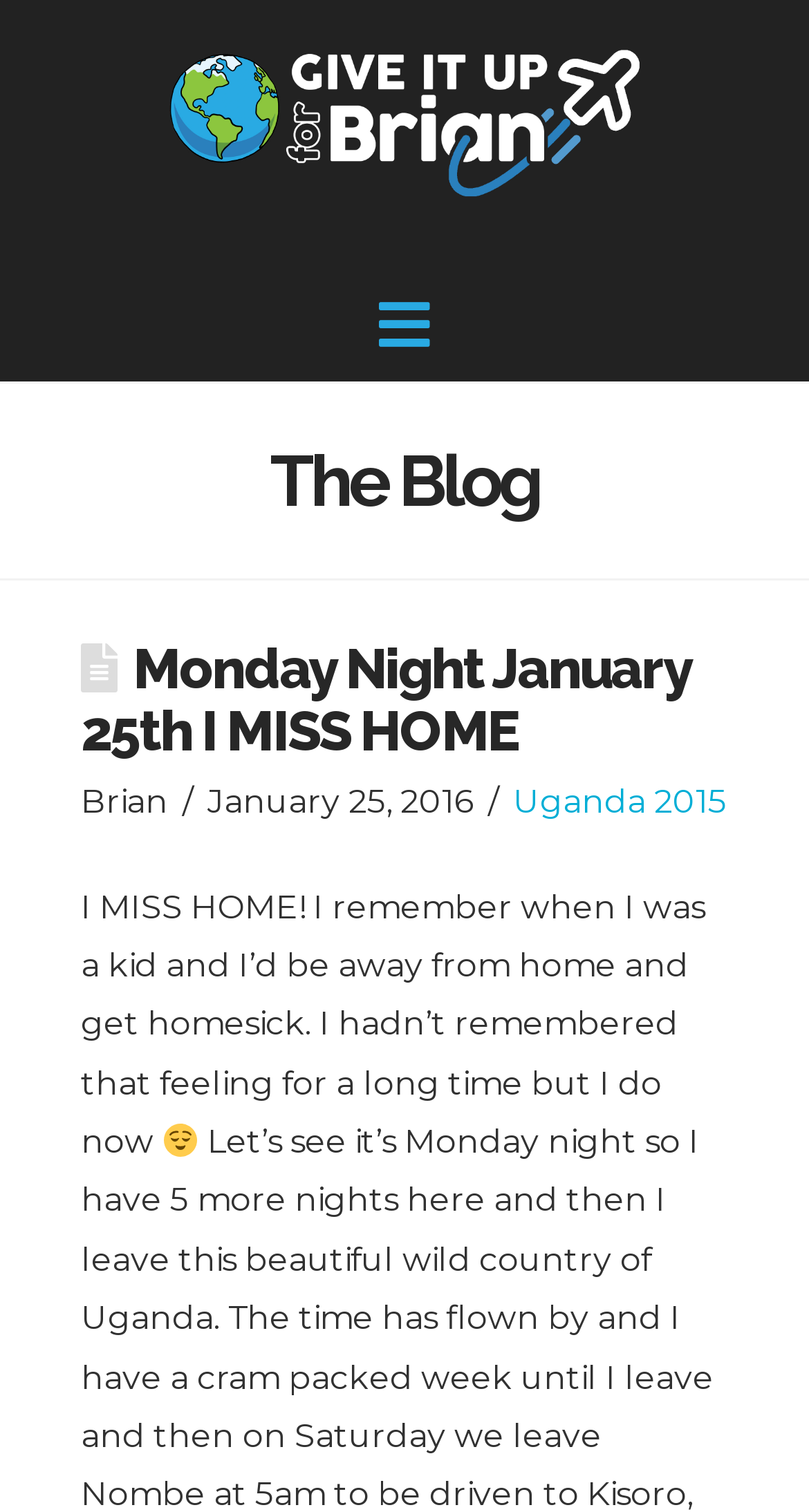Provide a one-word or short-phrase response to the question:
What is the topic of the blog post?

Missing home